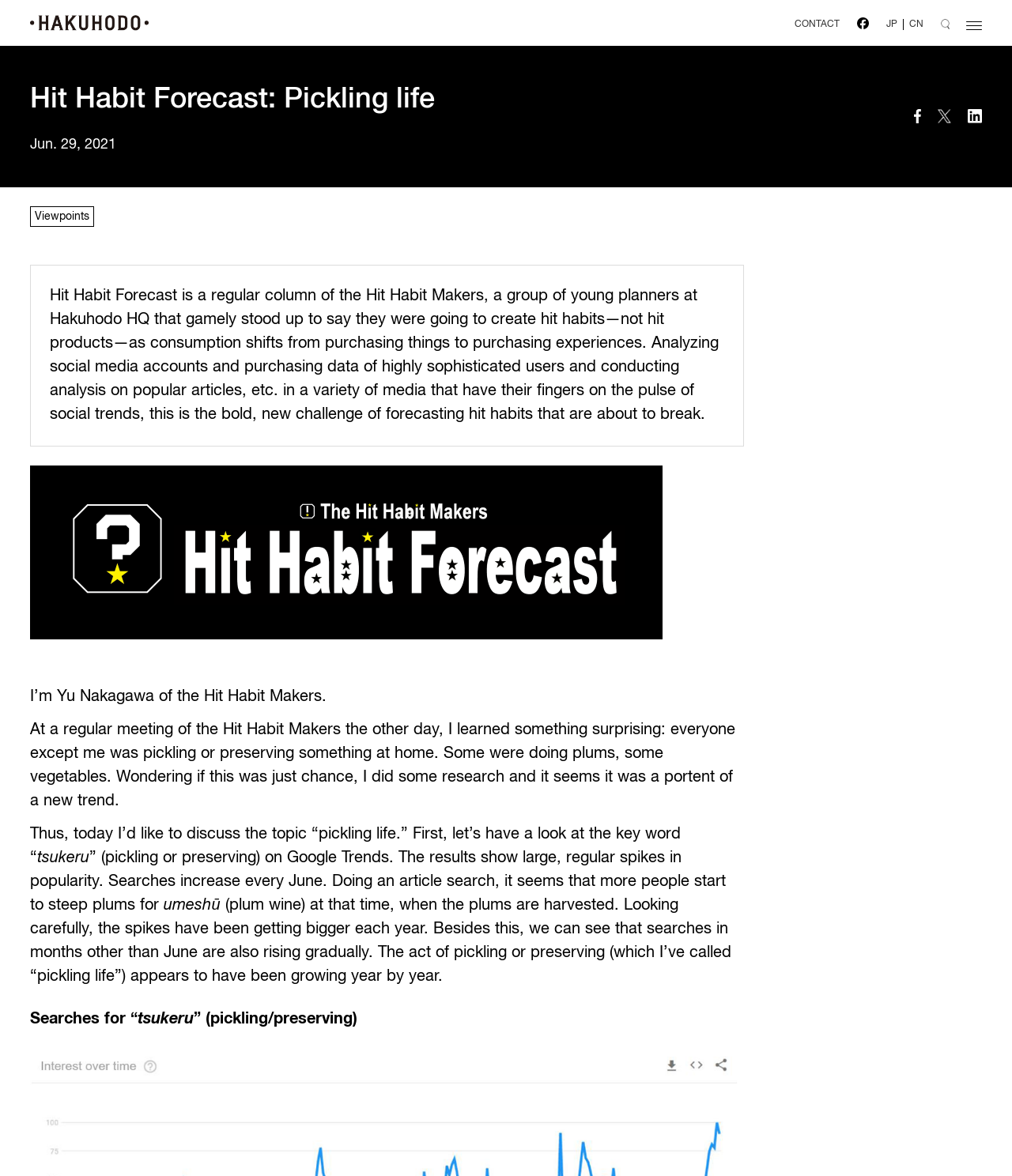With reference to the screenshot, provide a detailed response to the question below:
What is the author's name?

The author's name is mentioned in the article as 'I’m Yu Nakagawa of the Hit Habit Makers.' This indicates that Yu Nakagawa is the author of the article.